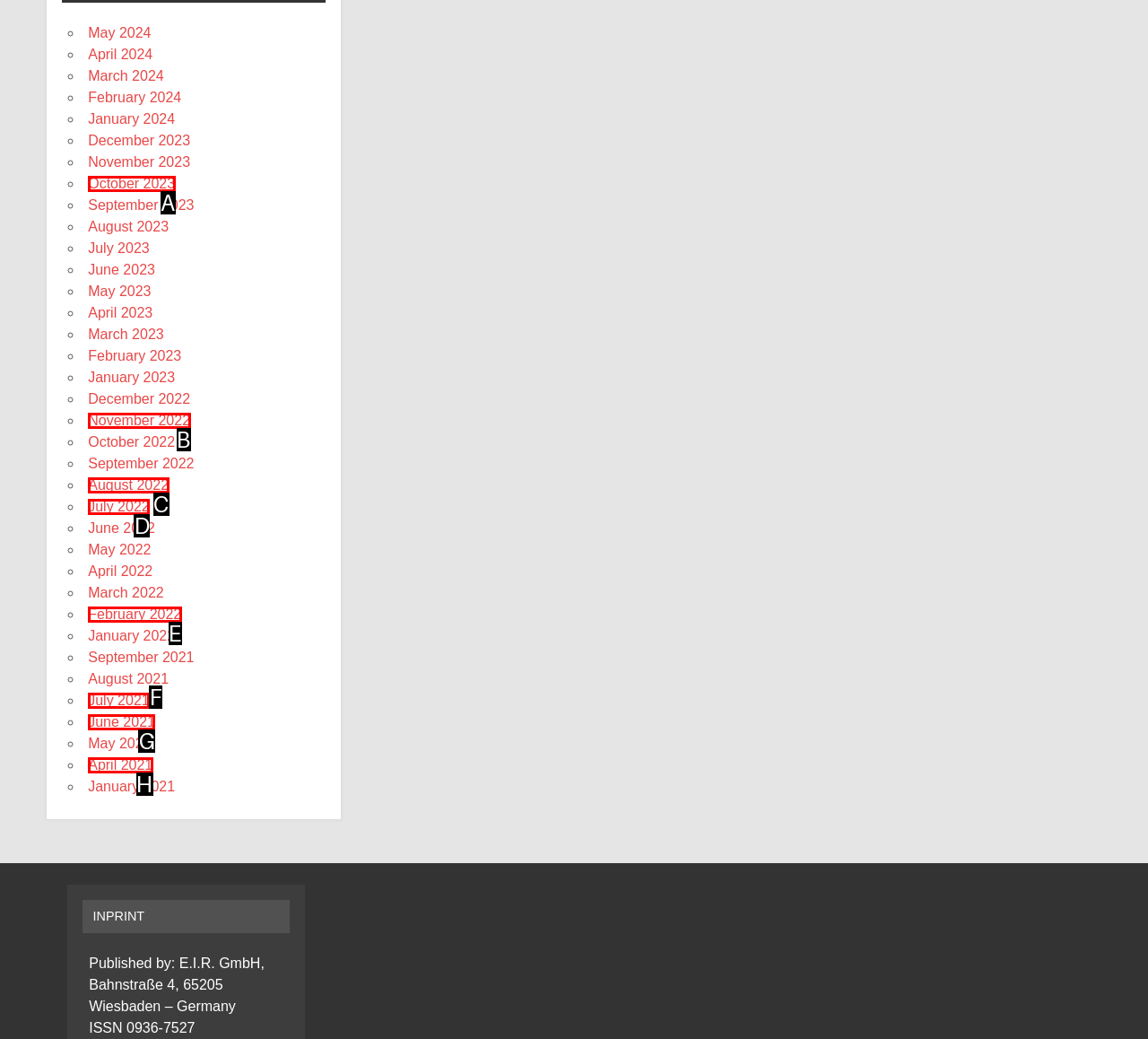Using the element description: July 2022, select the HTML element that matches best. Answer with the letter of your choice.

D